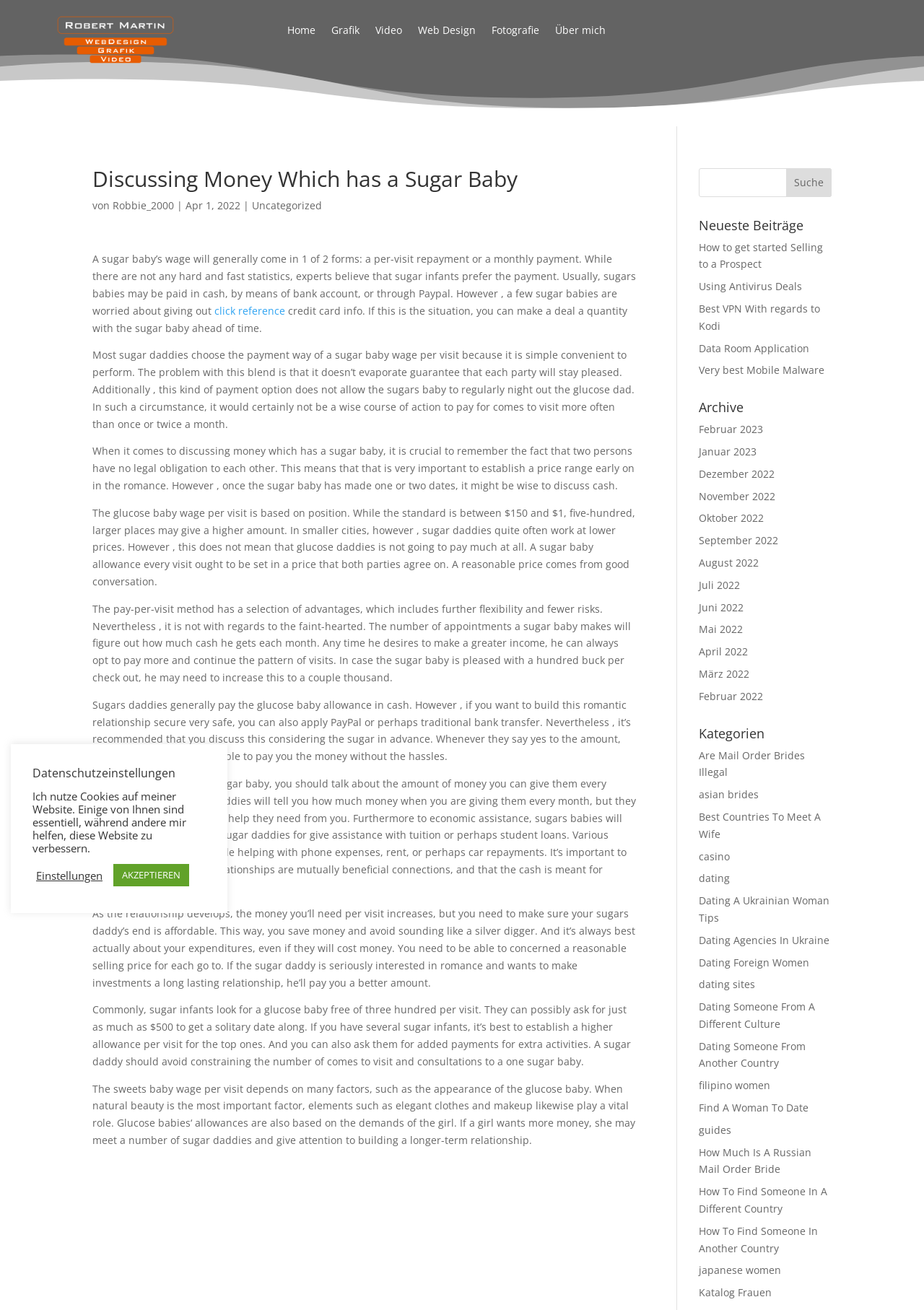Give a one-word or one-phrase response to the question:
What is the purpose of the search box?

To search the website